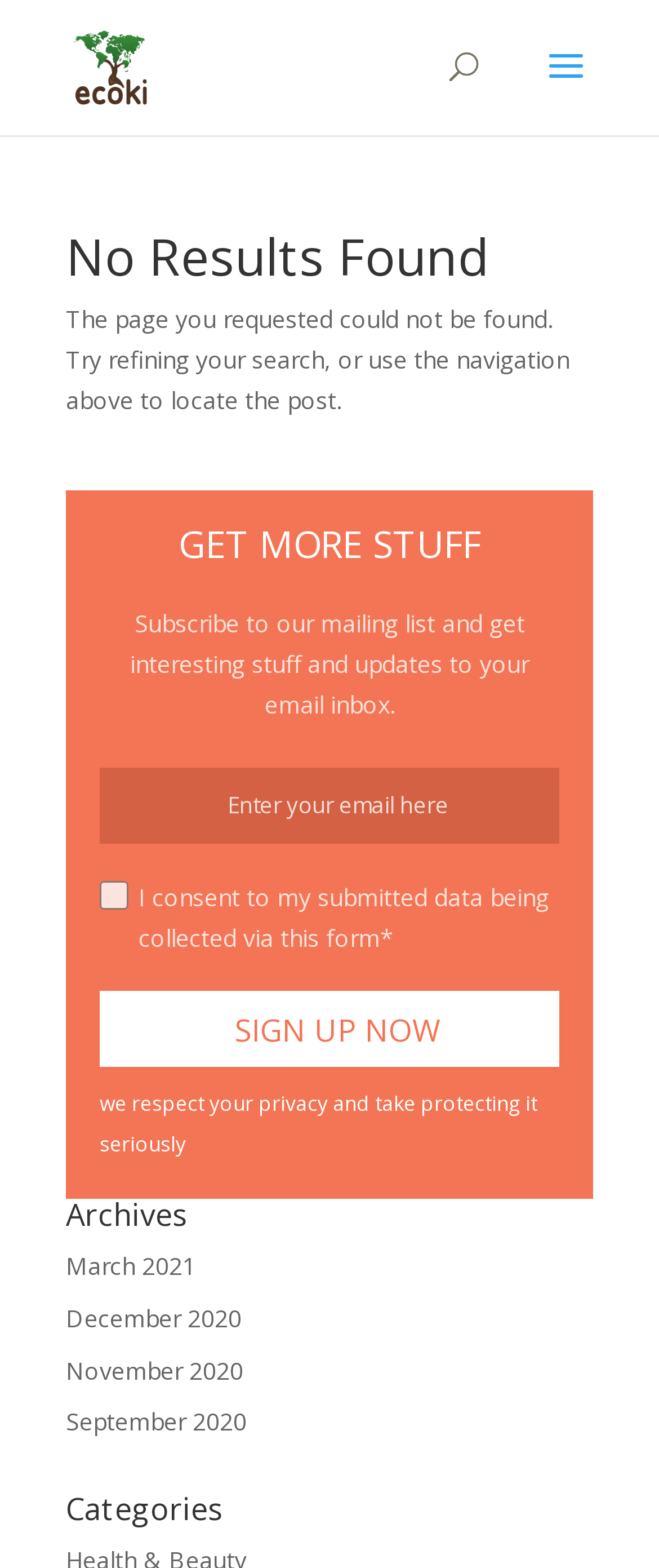Please mark the clickable region by giving the bounding box coordinates needed to complete this instruction: "go to Ecoki homepage".

[0.11, 0.033, 0.223, 0.05]